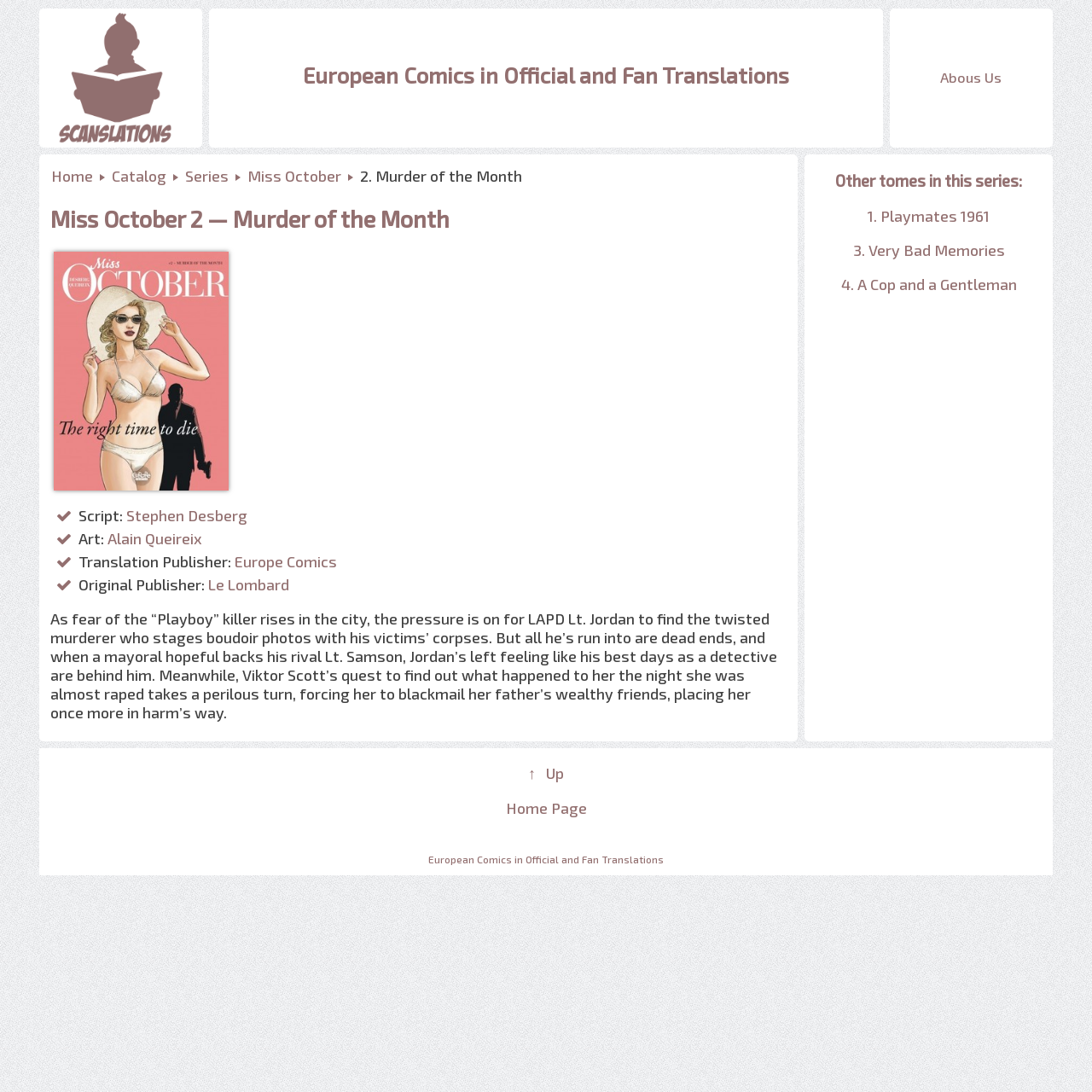Explain the webpage in detail.

The webpage appears to be a comic book or graphic novel page, specifically featuring "Miss October 2 - Murder of the Month". At the top left corner, there is a logo image with a link to the homepage. Next to it, there is a static text "European Comics in Official and Fan Translations". On the top right corner, there is a link to "About Us".

The main content area is divided into two sections. The top section has a navigation menu with links to "Home", "Catalog", "Series", and "Miss October". Below the navigation menu, there is a heading "Miss October 2 — Murder of the Month" followed by an image related to the comic book.

The main content area also features a brief summary of the comic book's storyline, which describes the plot of a detective trying to catch a murderer known as the "Playboy" killer. The summary is accompanied by credits for the scriptwriter, artist, translation publisher, and original publisher.

On the right side of the main content area, there is a complementary section with a heading "Other tomes in this series:" and links to other comic books in the same series, including "1. Playmates 1961", "3. Very Bad Memories", and "4. A Cop and a Gentleman".

At the bottom of the page, there is a content information section with links to go back to the top of the page and the home page, as well as a static text repeating the title "European Comics in Official and Fan Translations".